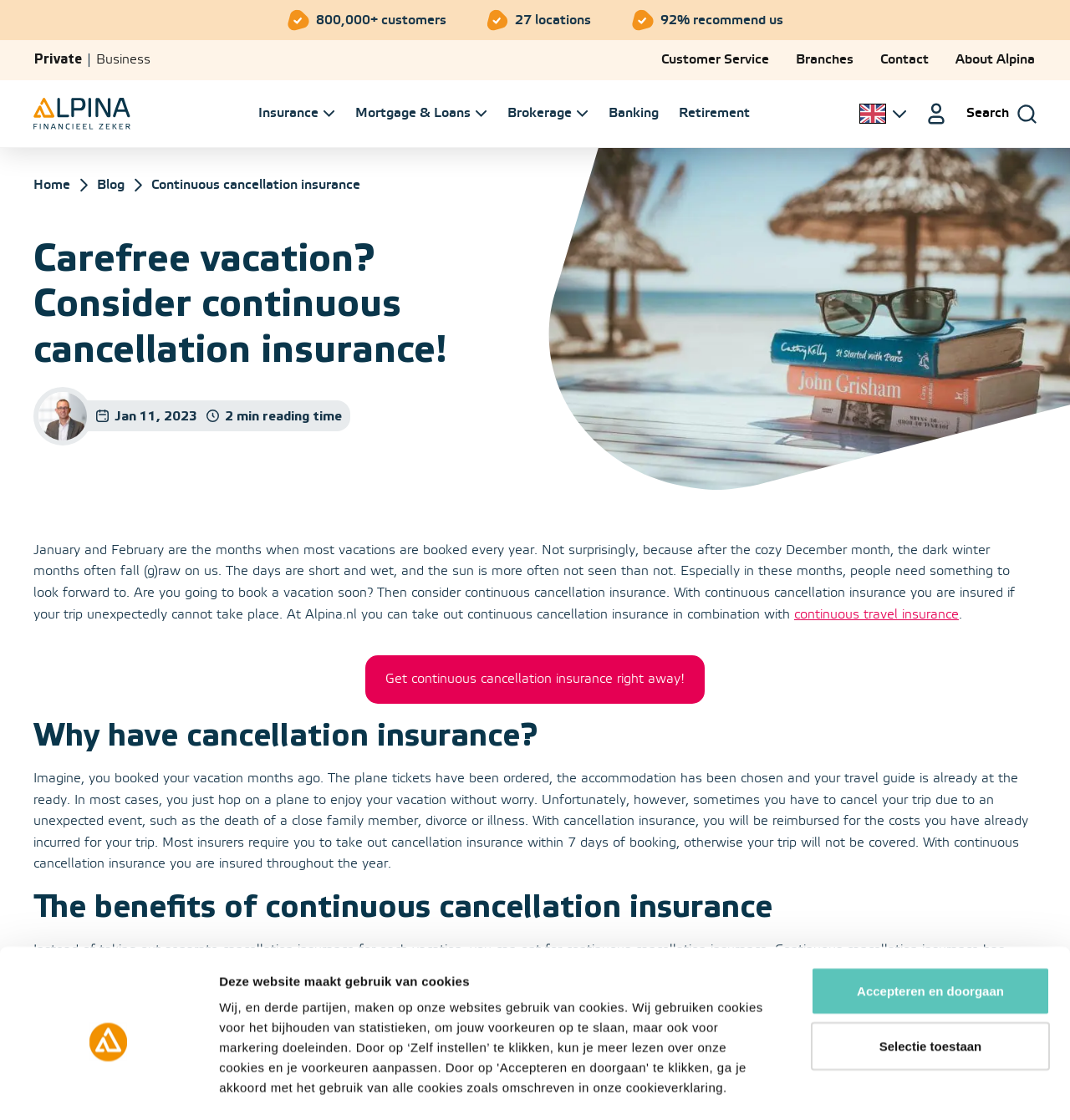Please determine the bounding box coordinates of the element to click on in order to accomplish the following task: "Log in to your account". Ensure the coordinates are four float numbers ranging from 0 to 1, i.e., [left, top, right, bottom].

[0.862, 0.09, 0.888, 0.113]